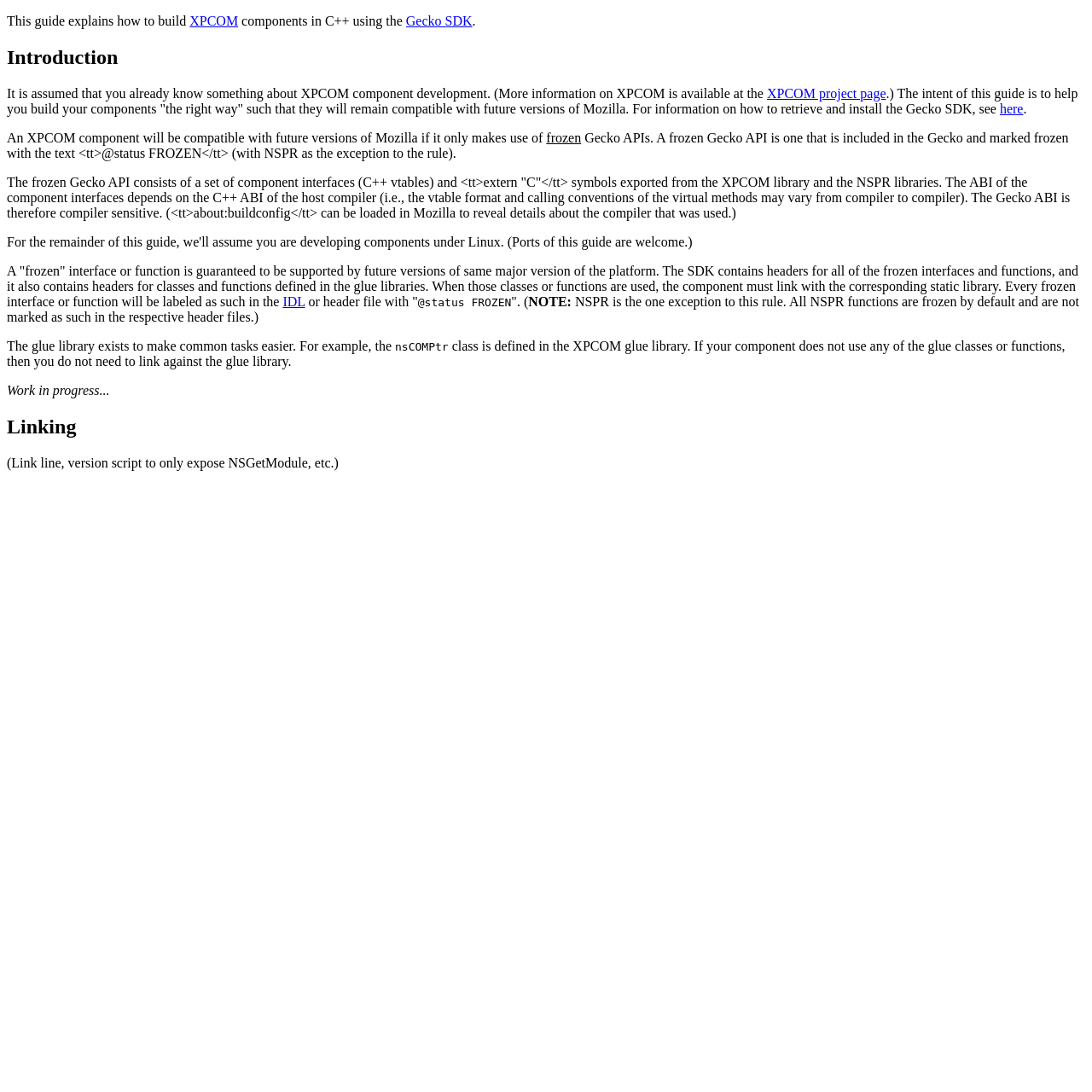Elaborate on the webpage's design and content in a detailed caption.

The webpage is a guide on using the Gecko SDK, with a focus on building XPCOM components in C++. The page is divided into sections, with headings such as "Introduction" and "Linking". 

At the top of the page, there is a brief introduction to the guide, which explains that it assumes the reader has prior knowledge of XPCOM component development. There are links to the XPCOM project page and a resource on how to retrieve and install the Gecko SDK.

Below the introduction, there is a section that explains the importance of using frozen Gecko APIs to ensure compatibility with future versions of Mozilla. This section includes several paragraphs of text, with links to relevant resources, such as the IDL file.

Further down the page, there is a section that discusses the glue library, which provides common tasks and classes, such as the nsCOMPtr class. This section explains that components do not need to link against the glue library if they do not use any of its classes or functions.

The page also includes a "Work in progress..." section, indicating that the guide is not yet complete. Finally, there is a section on linking, which provides information on how to link against the Gecko SDK, including a note on the link line and version script.